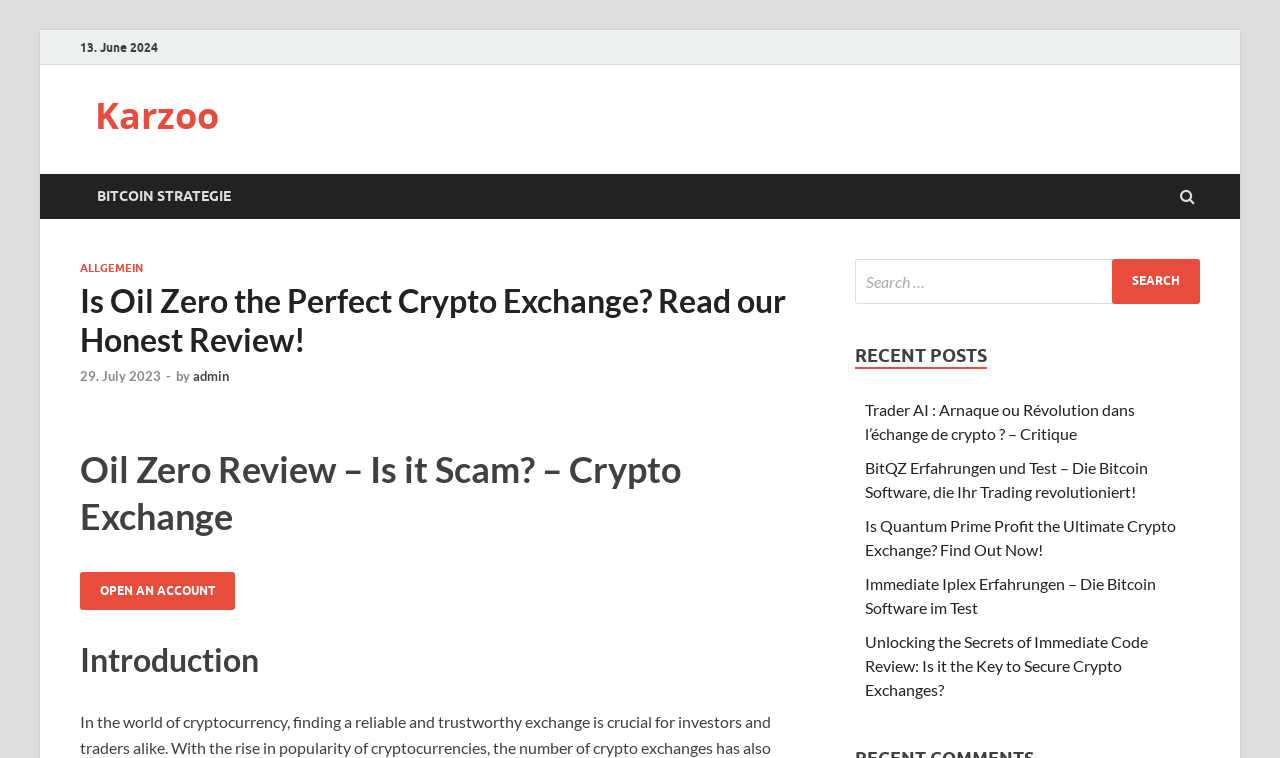Give the bounding box coordinates for the element described by: "Open An Account".

[0.062, 0.754, 0.184, 0.804]